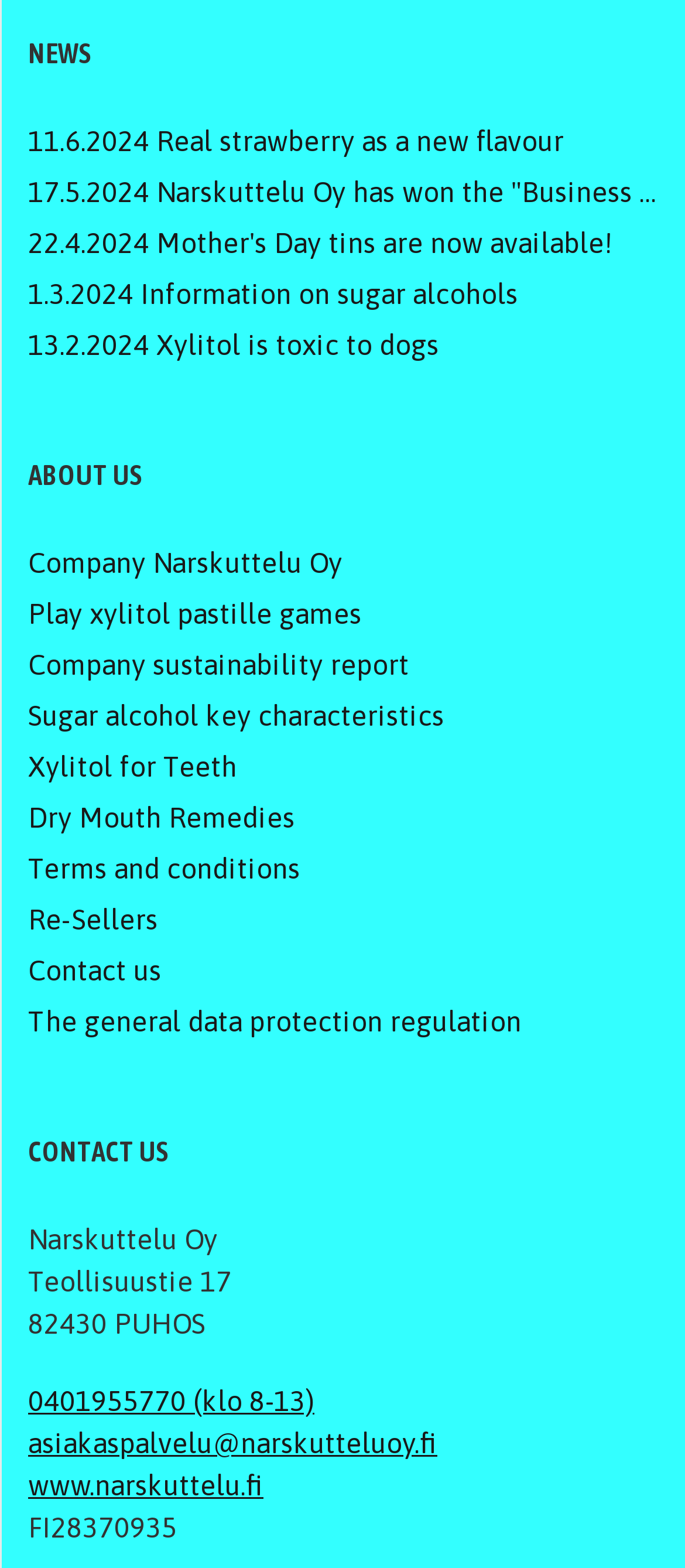What is the company name?
Analyze the image and deliver a detailed answer to the question.

I found the company name 'Narskuttelu Oy' in the 'ABOUT US' section and also in the 'CONTACT US' section.